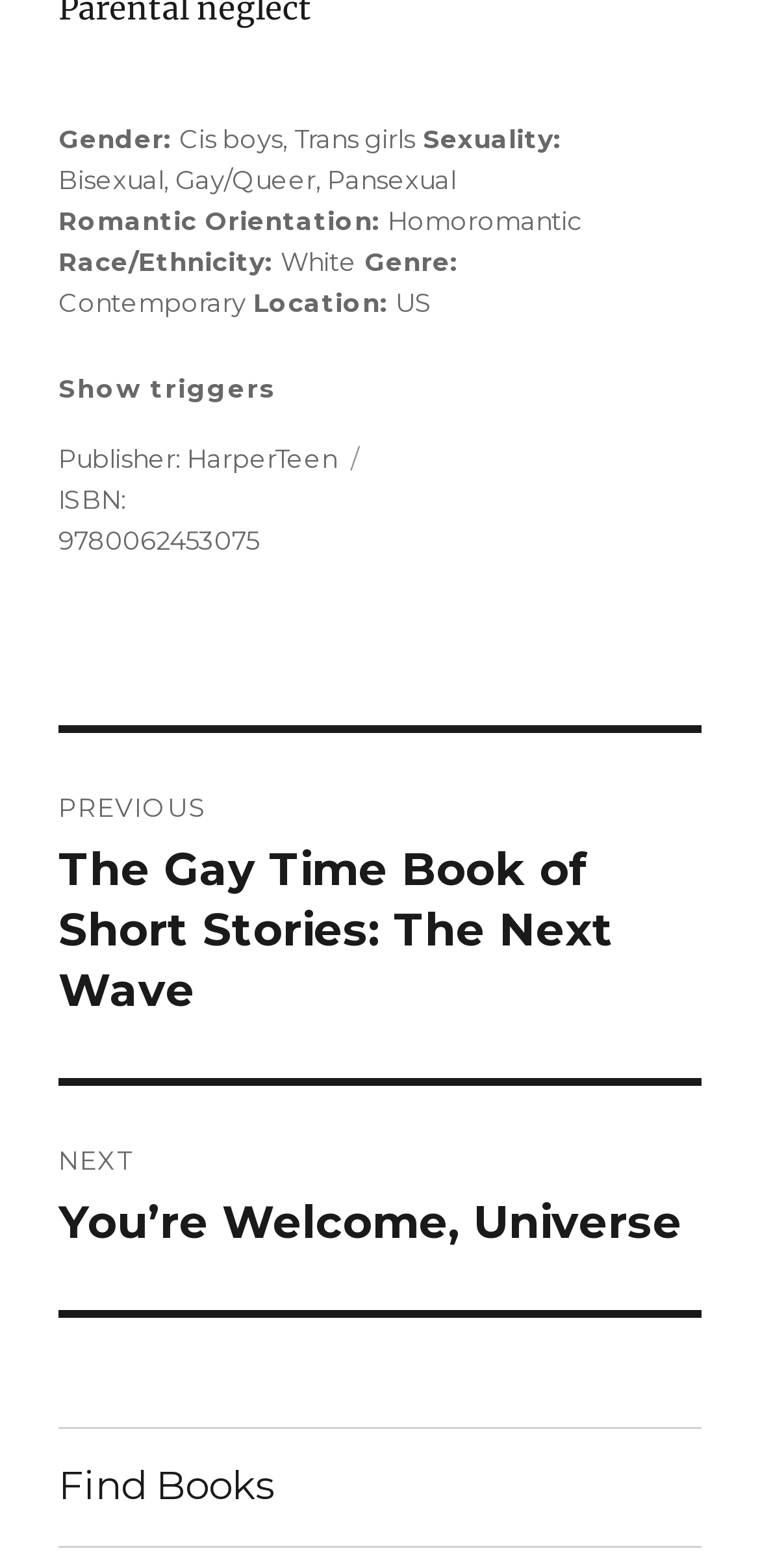Can you determine the bounding box coordinates of the area that needs to be clicked to fulfill the following instruction: "Click Show triggers"?

[0.077, 0.234, 0.364, 0.261]